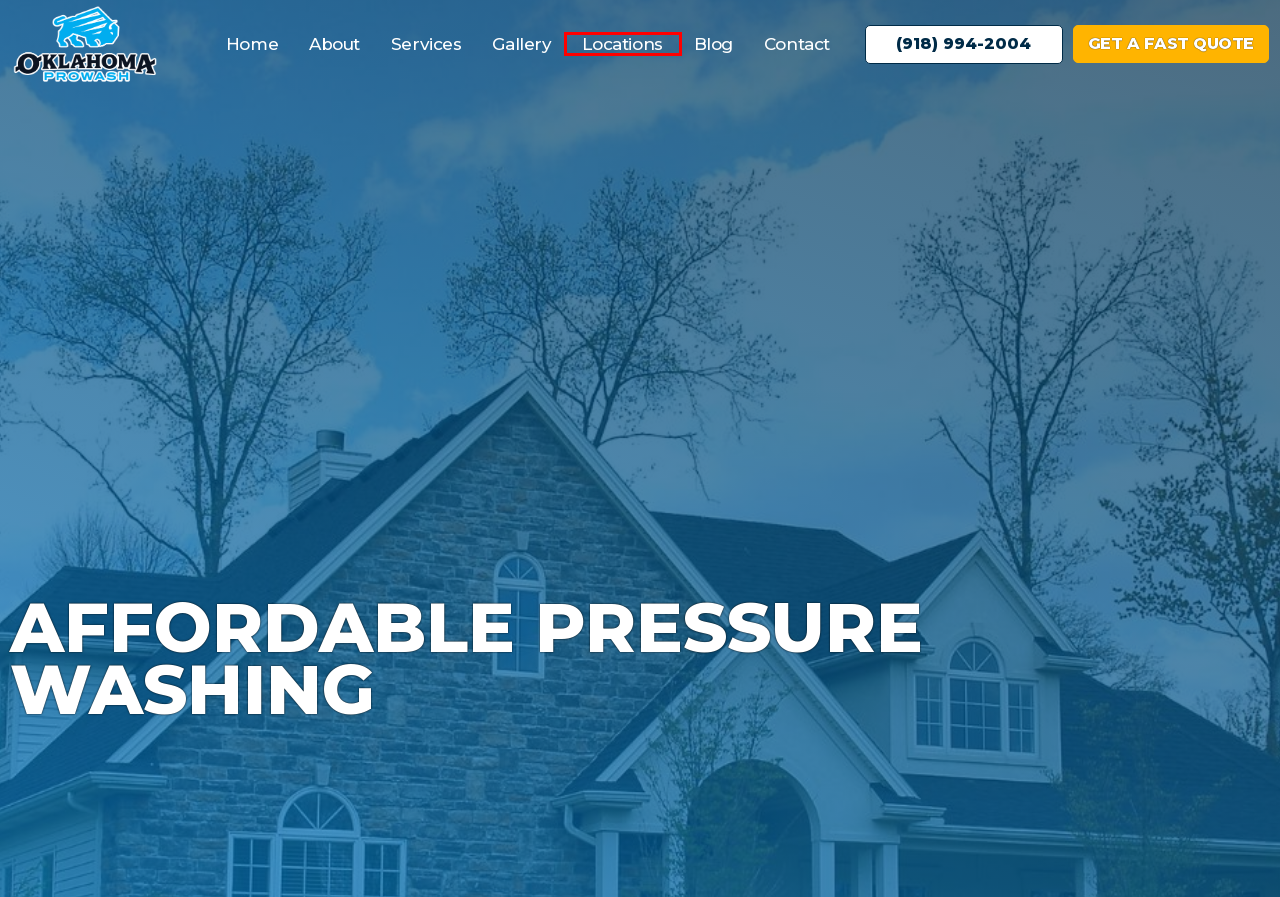With the provided screenshot showing a webpage and a red bounding box, determine which webpage description best fits the new page that appears after clicking the element inside the red box. Here are the options:
A. Blog - Oklahoma ProWash
B. Contact - Oklahoma ProWash
C. Home Power Washing Services - Oklahoma ProWash
D. Locations - Oklahoma ProWash
E. About - Oklahoma ProWash
F. Gallery - Oklahoma ProWash
G. 180 Sites - We Build Awesome Websites That Make You Money - FACTS!
H. Top Rated Power Washing in Tulsa OK - Oklahoma ProWash

D